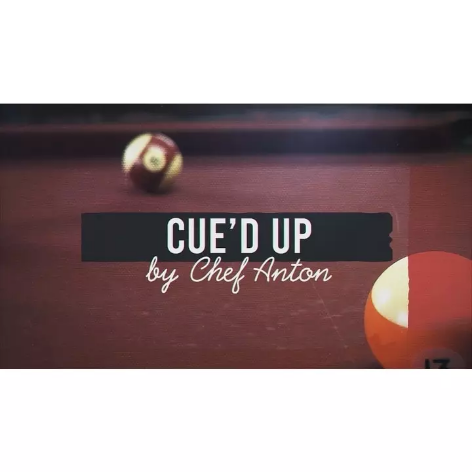Detail every significant feature and component of the image.

The image showcases the title card for a product titled "Cue'd Up by Chef Anton." It features a stylish design with a pool table backdrop, highlighting the essence of magic and trick shots related to pool games. The title "CUE’D UP" is prominently displayed in bold, capital letters, while "by Chef Anton" appears in a flowing script underneath, suggesting a blend of entertainment and skill. Two billiard balls are visible, adding a dynamic touch that emphasizes the product's connection to pool tricks. This visual representation sets an engaging tone for an instant download video from the International Magic Store, inviting viewers to explore unique magic performances.